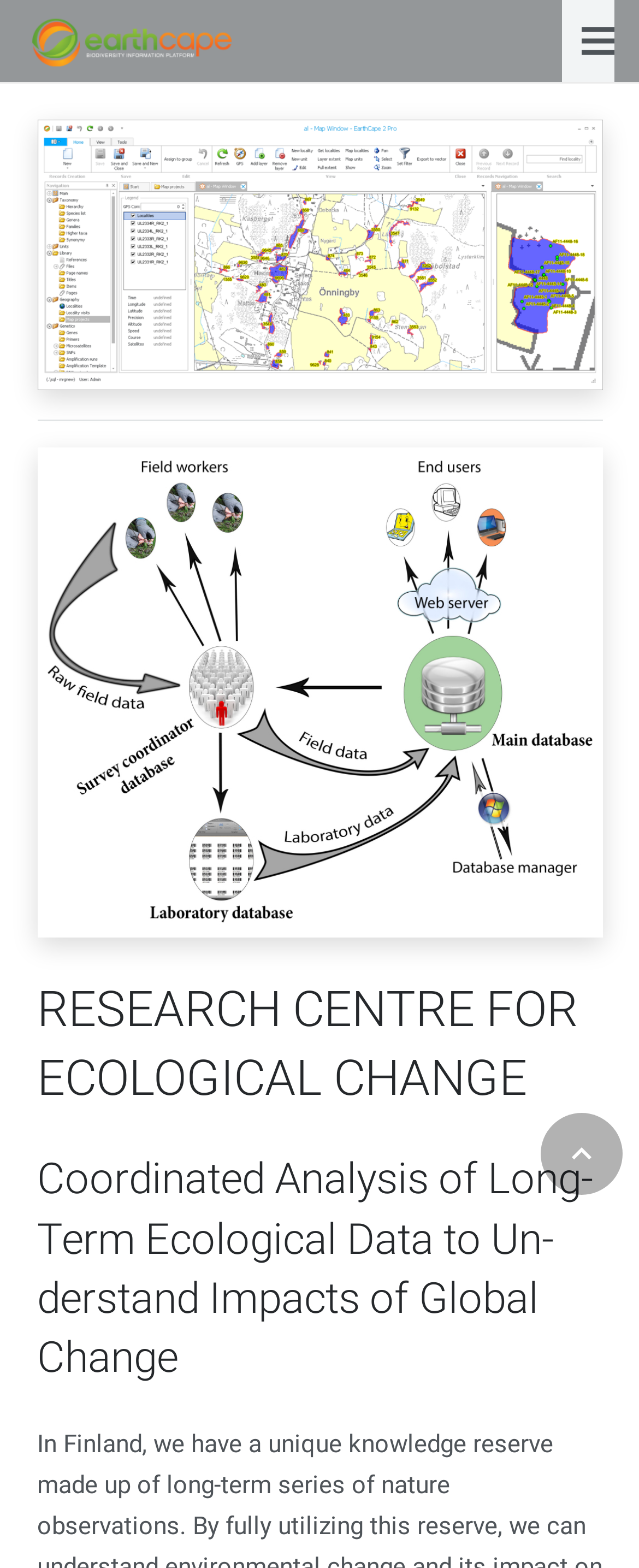What is the purpose of the 'keyboard_arrow_up' link?
Give a comprehensive and detailed explanation for the question.

The 'keyboard_arrow_up' link is likely used to scroll up the webpage. Its position at the bottom of the page and its icon suggest that it is used for this purpose.